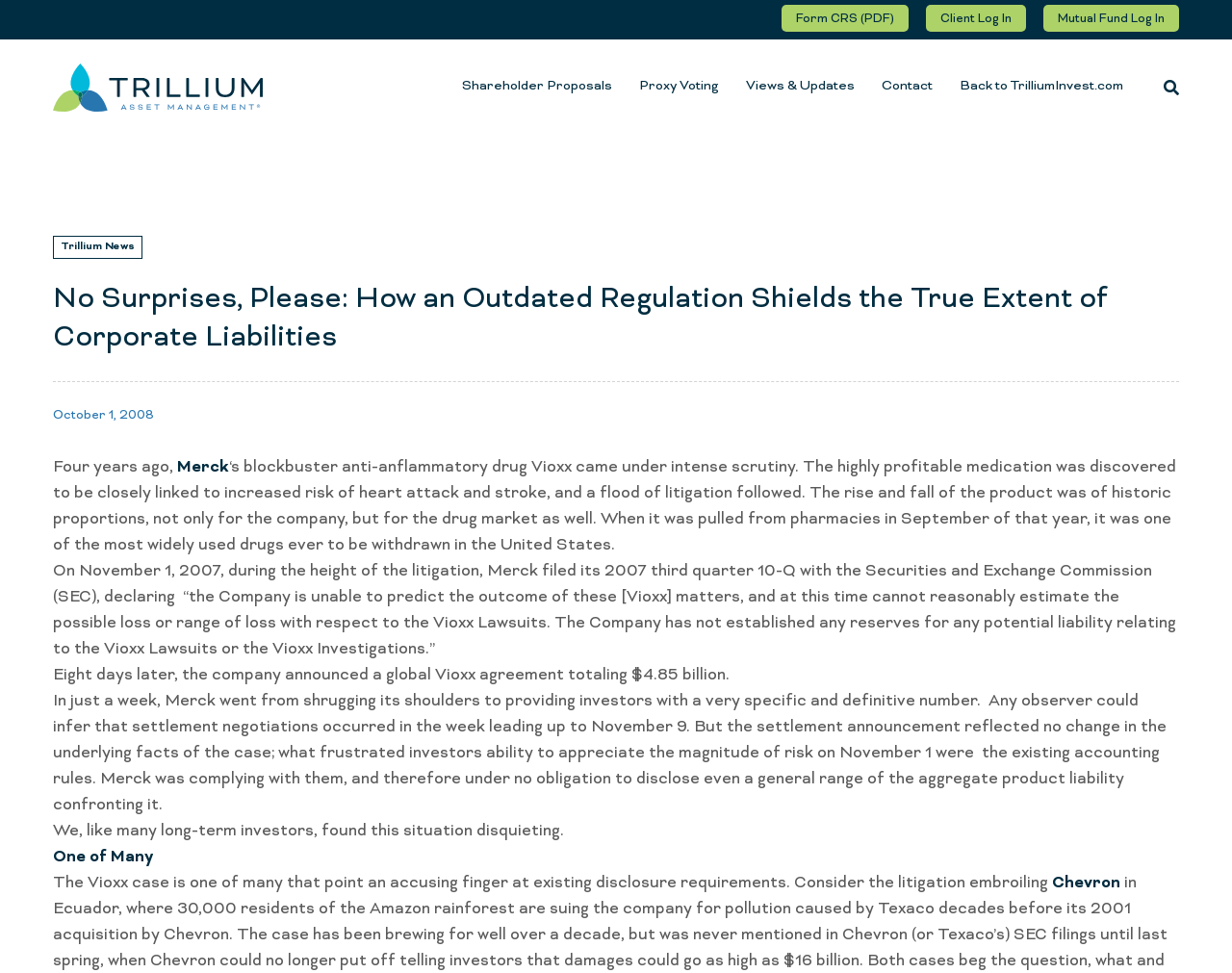Please find and report the bounding box coordinates of the element to click in order to perform the following action: "Visit the Trillium Asset Management homepage". The coordinates should be expressed as four float numbers between 0 and 1, in the format [left, top, right, bottom].

[0.043, 0.05, 0.213, 0.129]